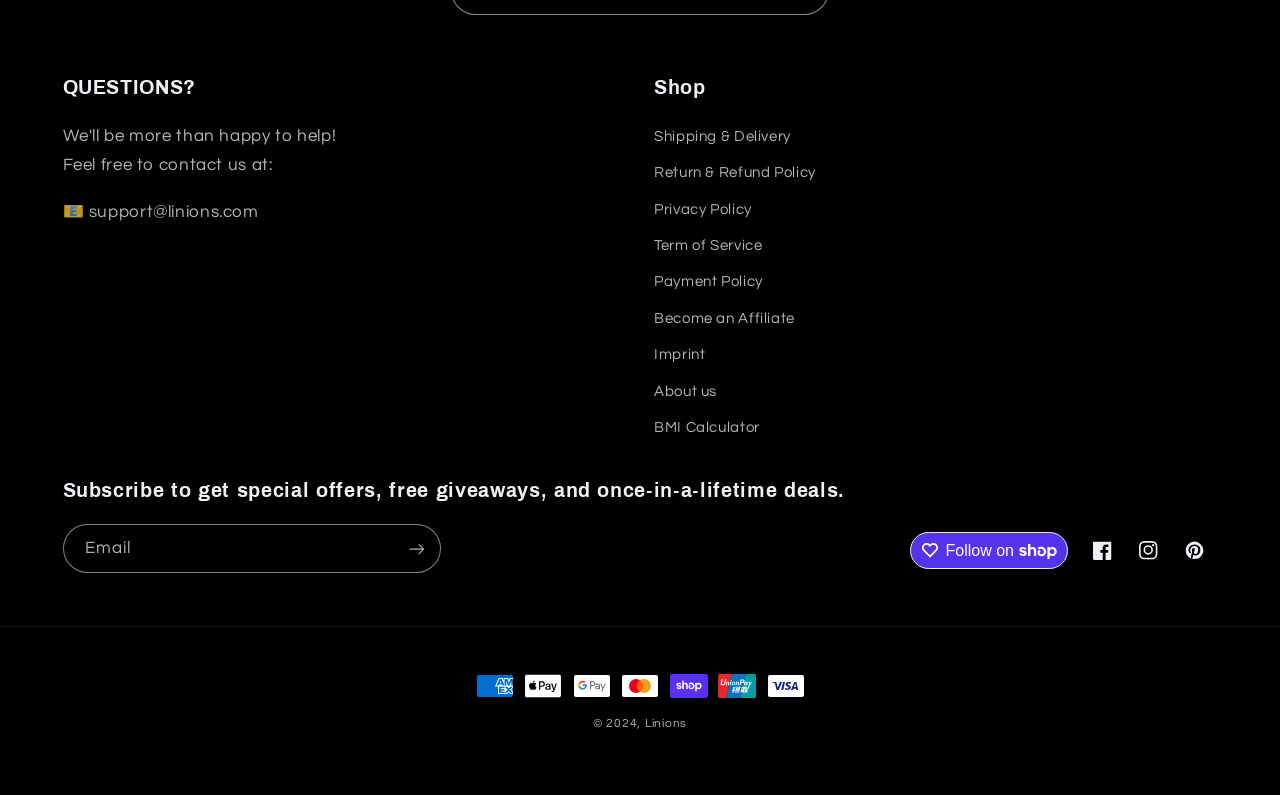Find the bounding box coordinates for the area that should be clicked to accomplish the instruction: "View shipping and delivery policy".

[0.511, 0.156, 0.618, 0.195]